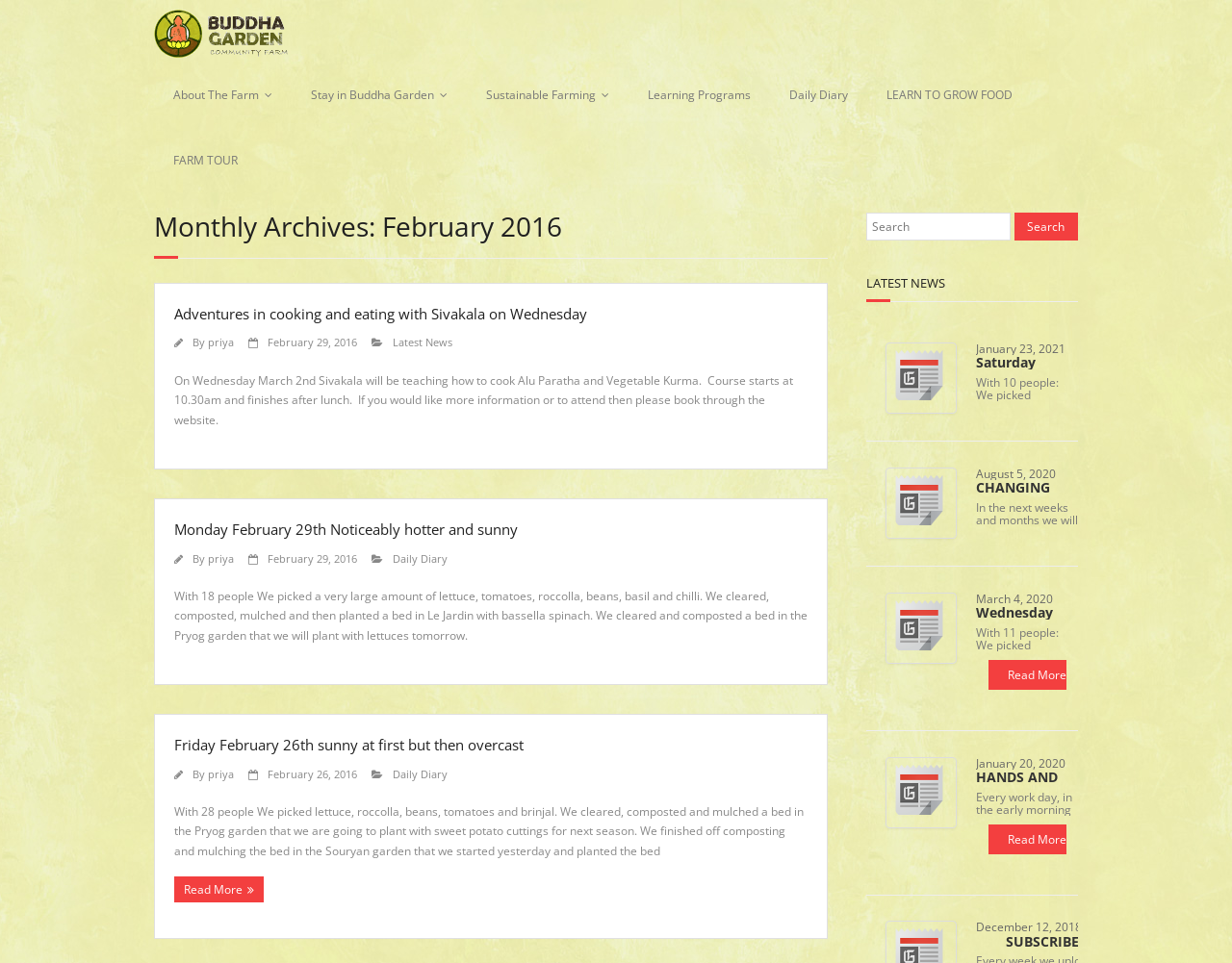What is the date of the second article?
Answer the question with a detailed explanation, including all necessary information.

I looked at the second article element [31] article and found a link element [243] link 'February 29, 2016' which indicates the date of the article.